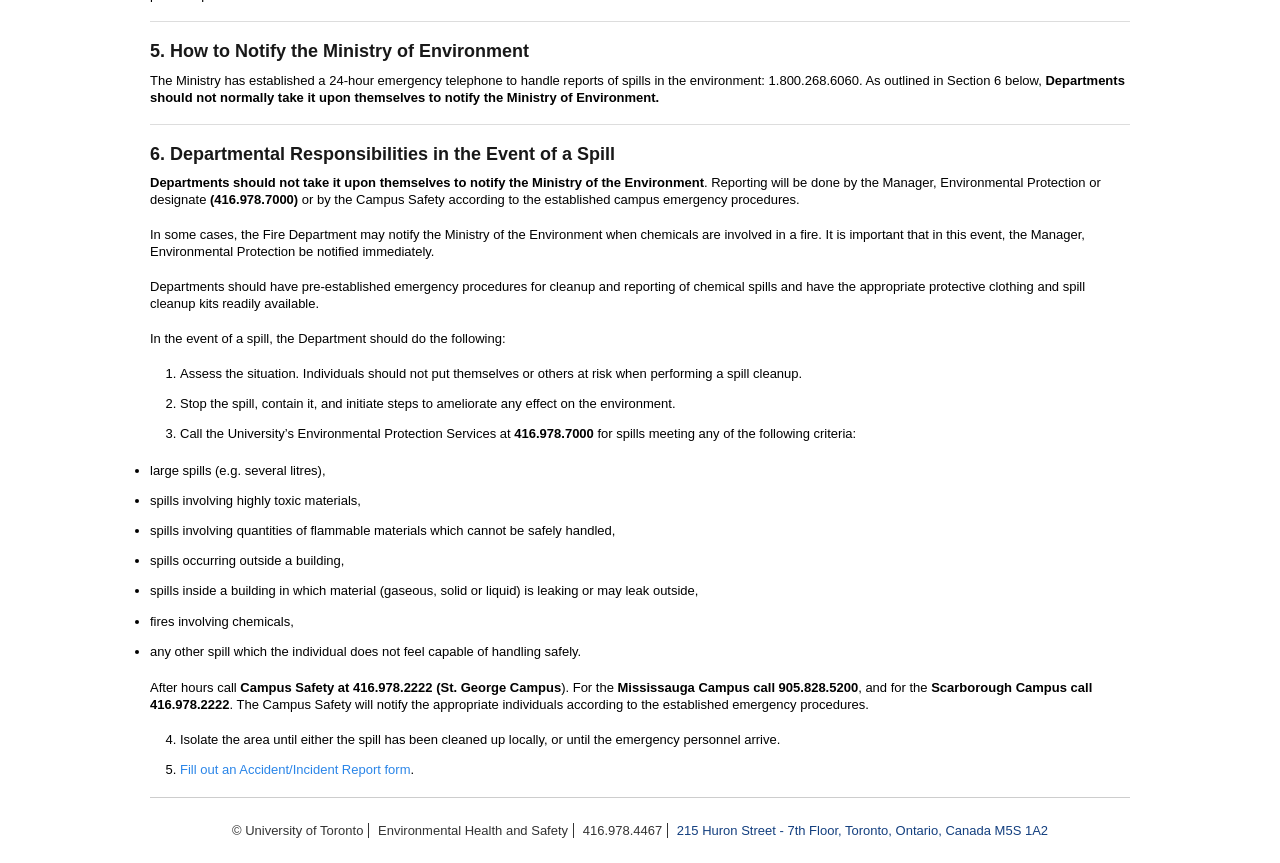Use a single word or phrase to respond to the question:
What is the telephone number for Campus Safety at St. George Campus?

416.978.2222